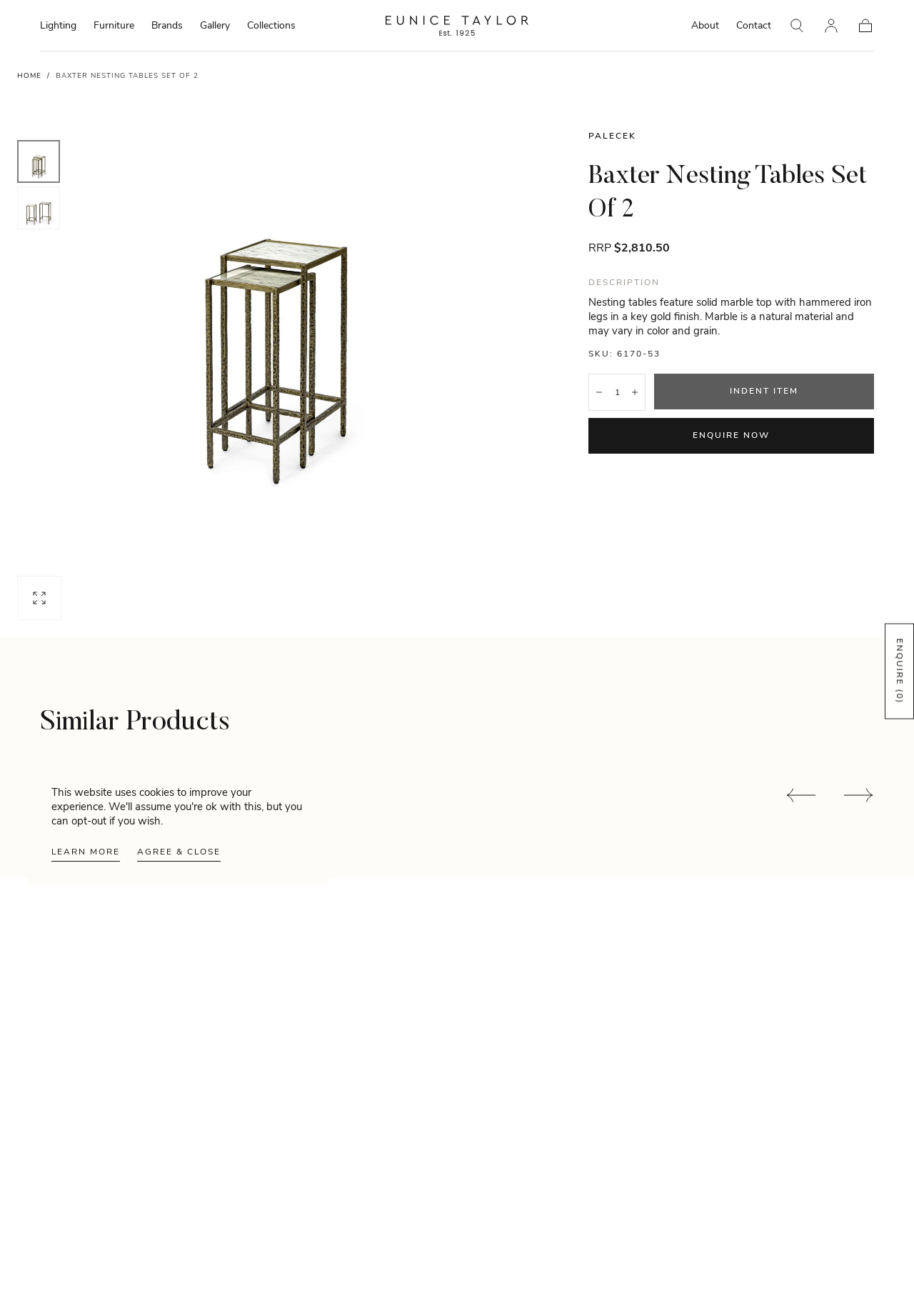Please specify the bounding box coordinates of the clickable section necessary to execute the following command: "Sign in".

[0.9, 0.013, 0.919, 0.026]